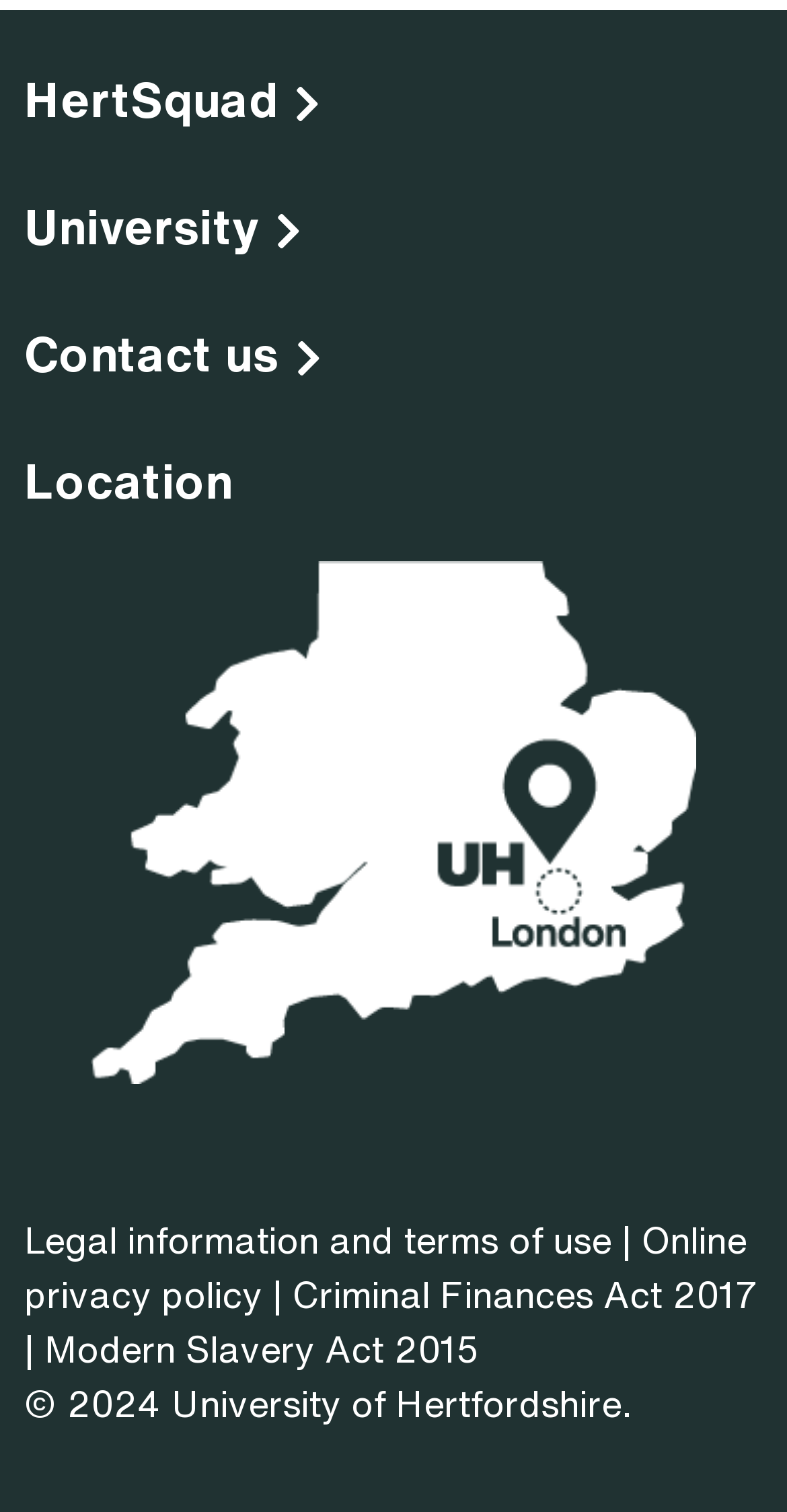What is the year of the copyright?
Look at the image and answer with only one word or phrase.

2024